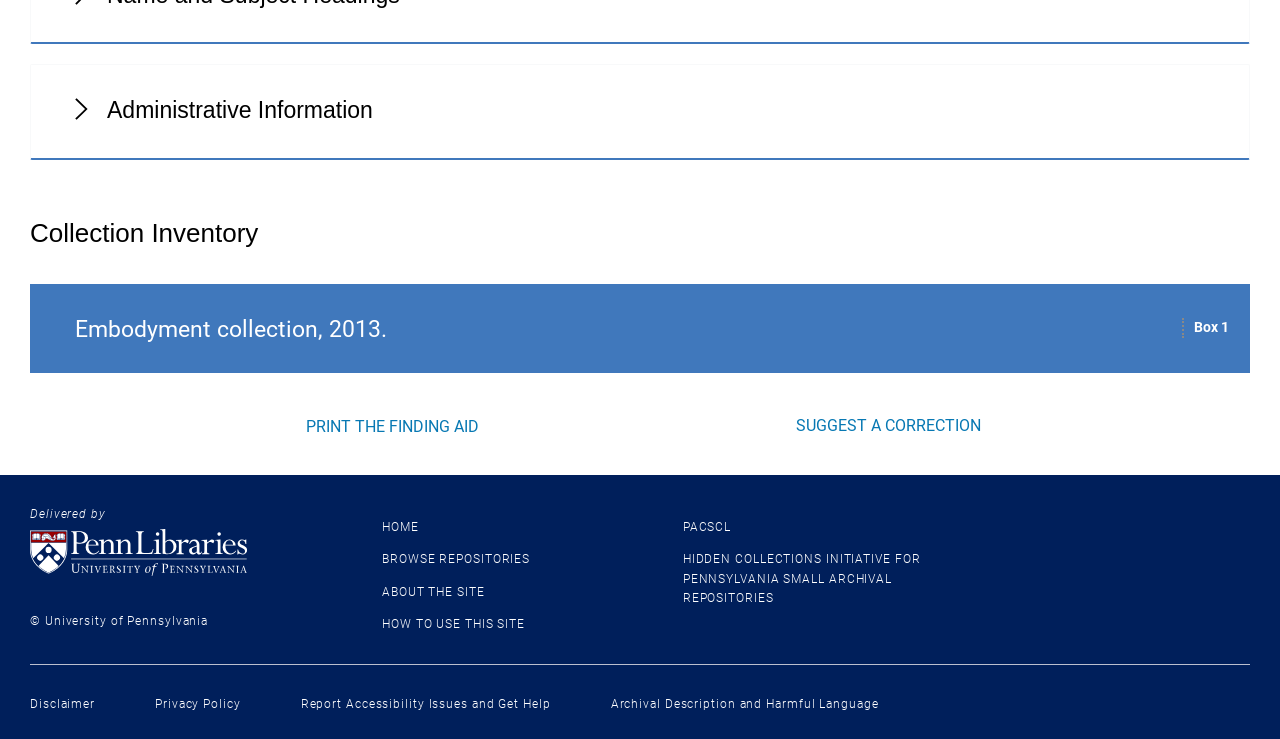What is the purpose of the 'PRINT THE FINDING AID' button?
Using the information from the image, answer the question thoroughly.

The button 'PRINT THE FINDING AID' is located in the 'Print, Suggest' section, suggesting that its purpose is to allow users to print the finding aid, which is a document that provides information about the collection.